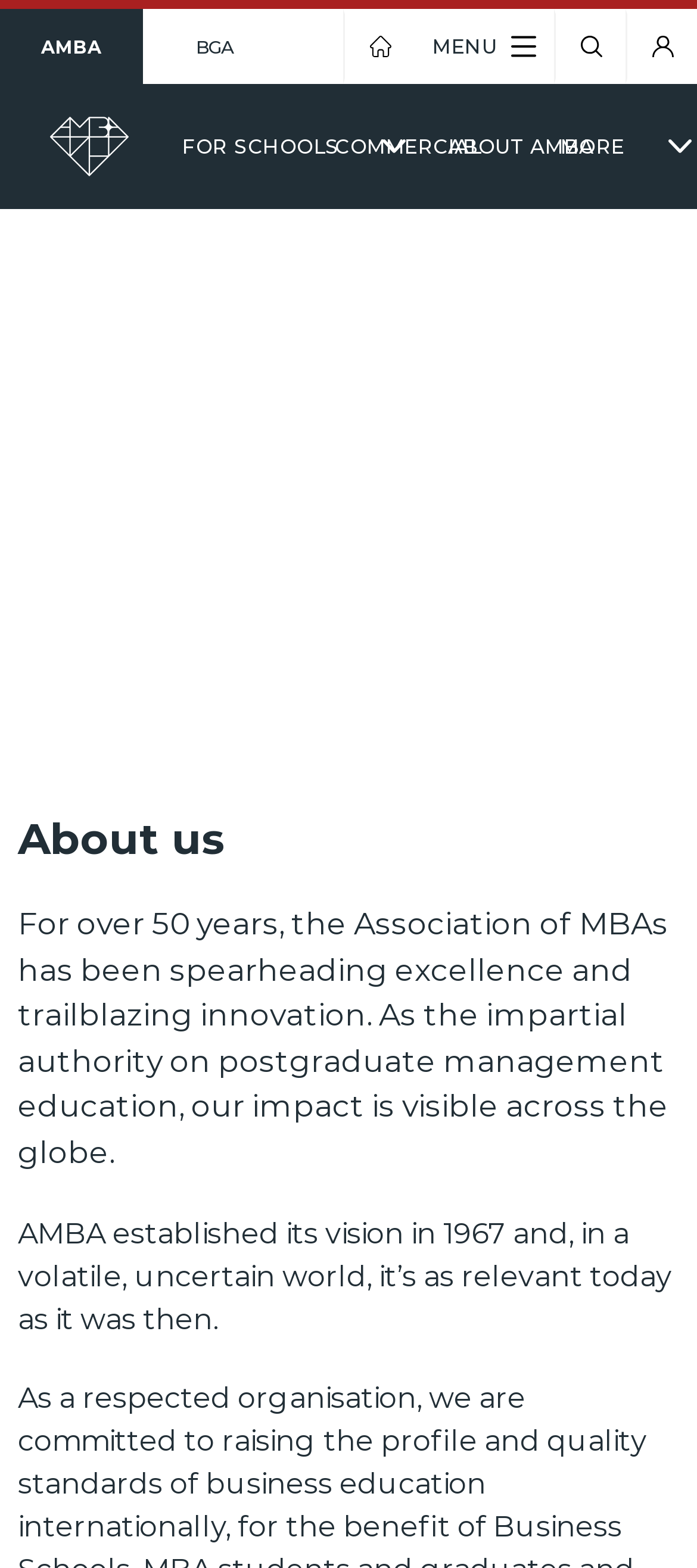Respond with a single word or short phrase to the following question: 
What is the name of the organization?

Association of MBAs